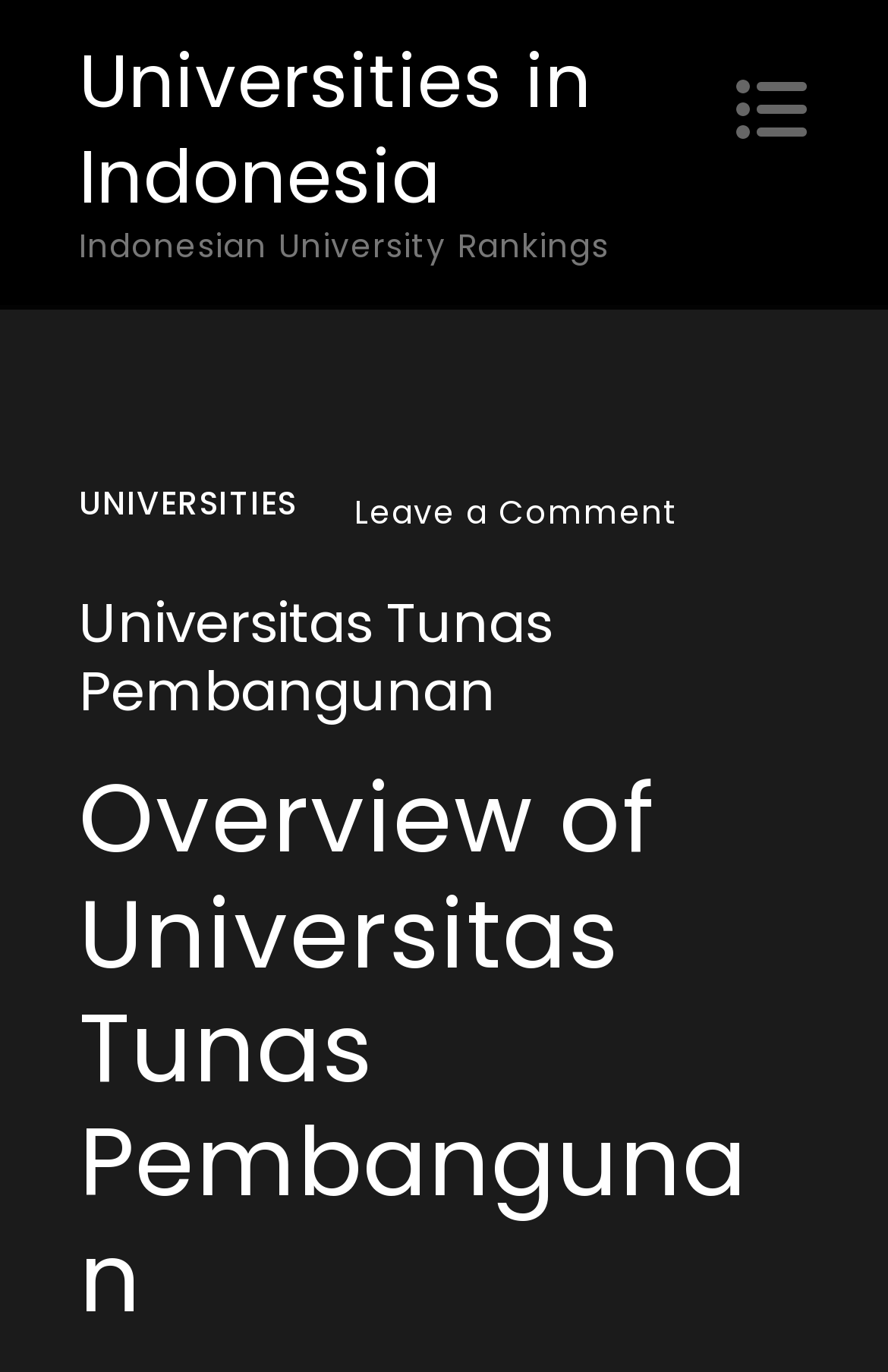Answer the question with a single word or phrase: 
What is the topic of the webpage?

University overview